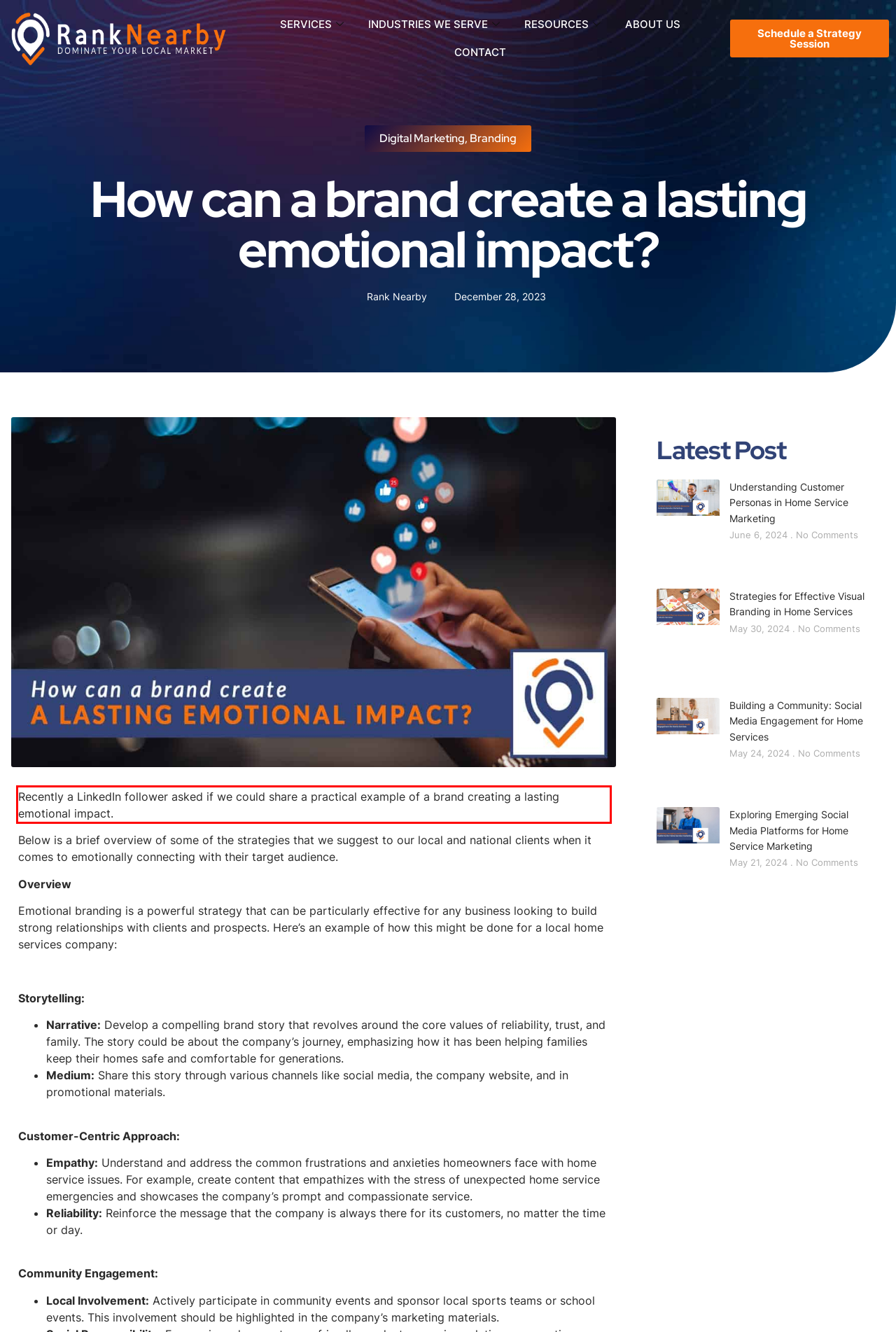Given a screenshot of a webpage with a red bounding box, extract the text content from the UI element inside the red bounding box.

Recently a LinkedIn follower asked if we could share a practical example of a brand creating a lasting emotional impact.